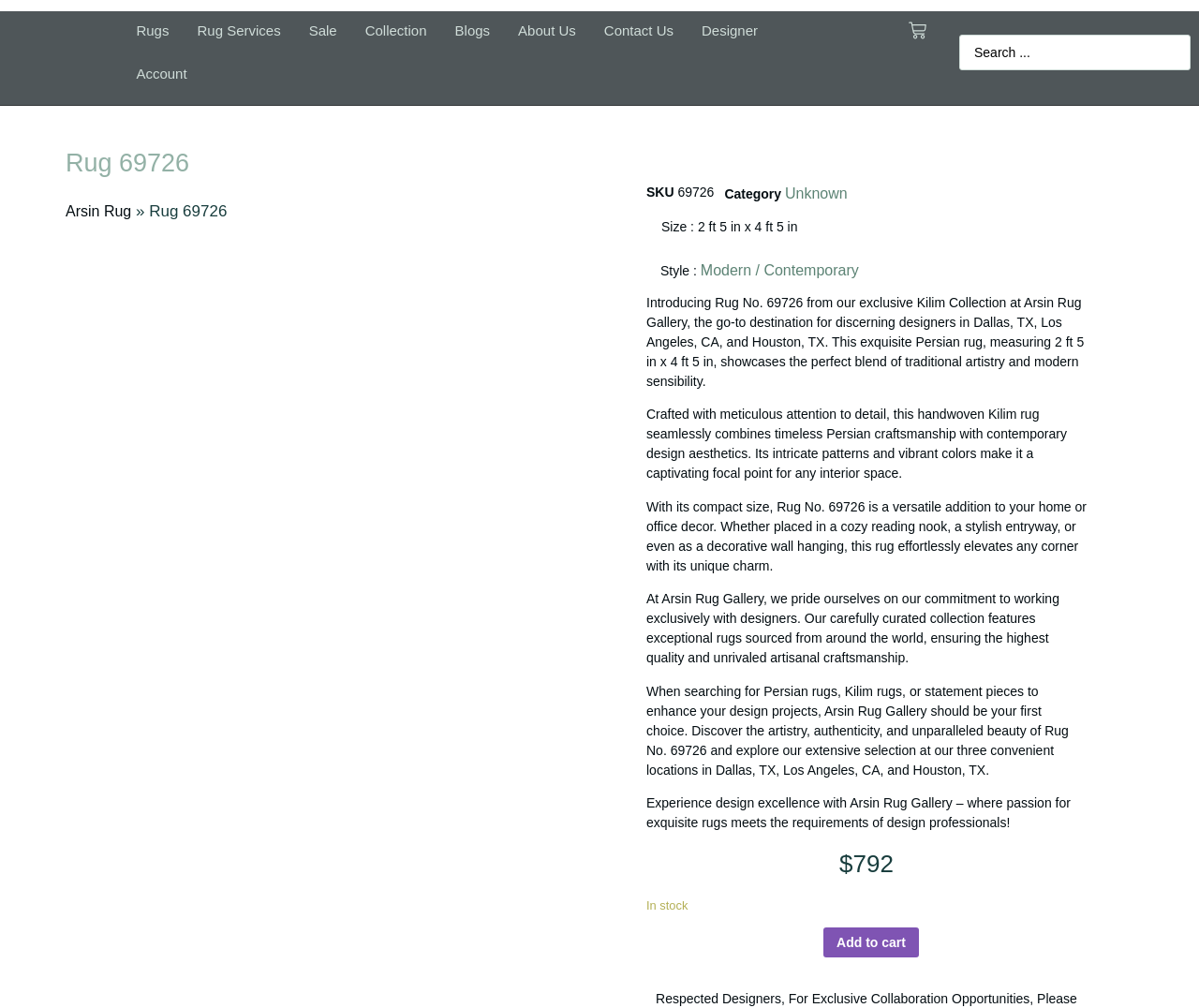Use one word or a short phrase to answer the question provided: 
What is the size of the rug?

2 ft 5 in x 4 ft 5 in